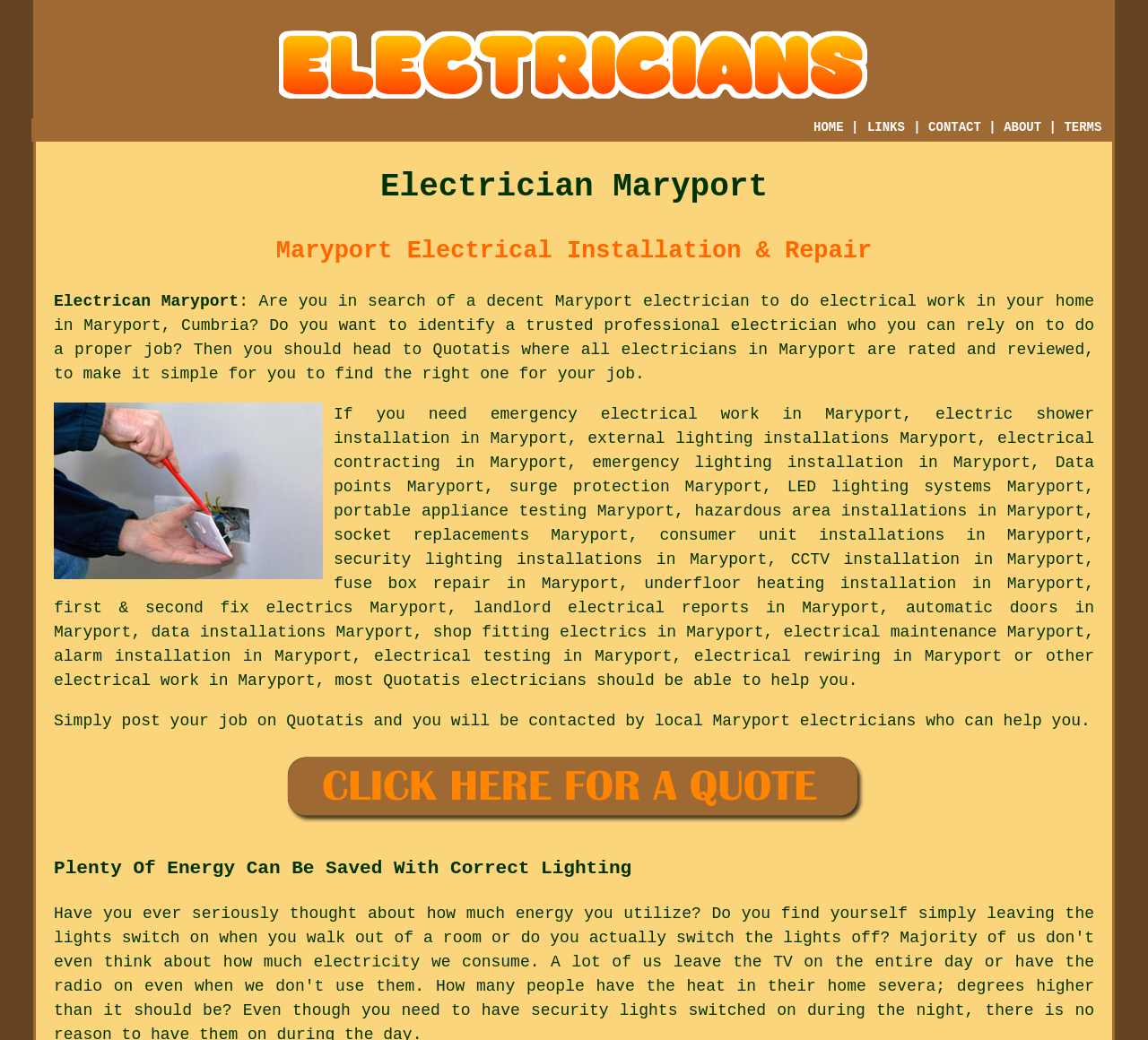Using the details from the image, please elaborate on the following question: What type of electrical work can be done by the electricians?

The webpage lists various types of electrical work that can be done by the electricians, including emergency electrical work, electric shower installation, external lighting installations, electrical contracting, and many others.